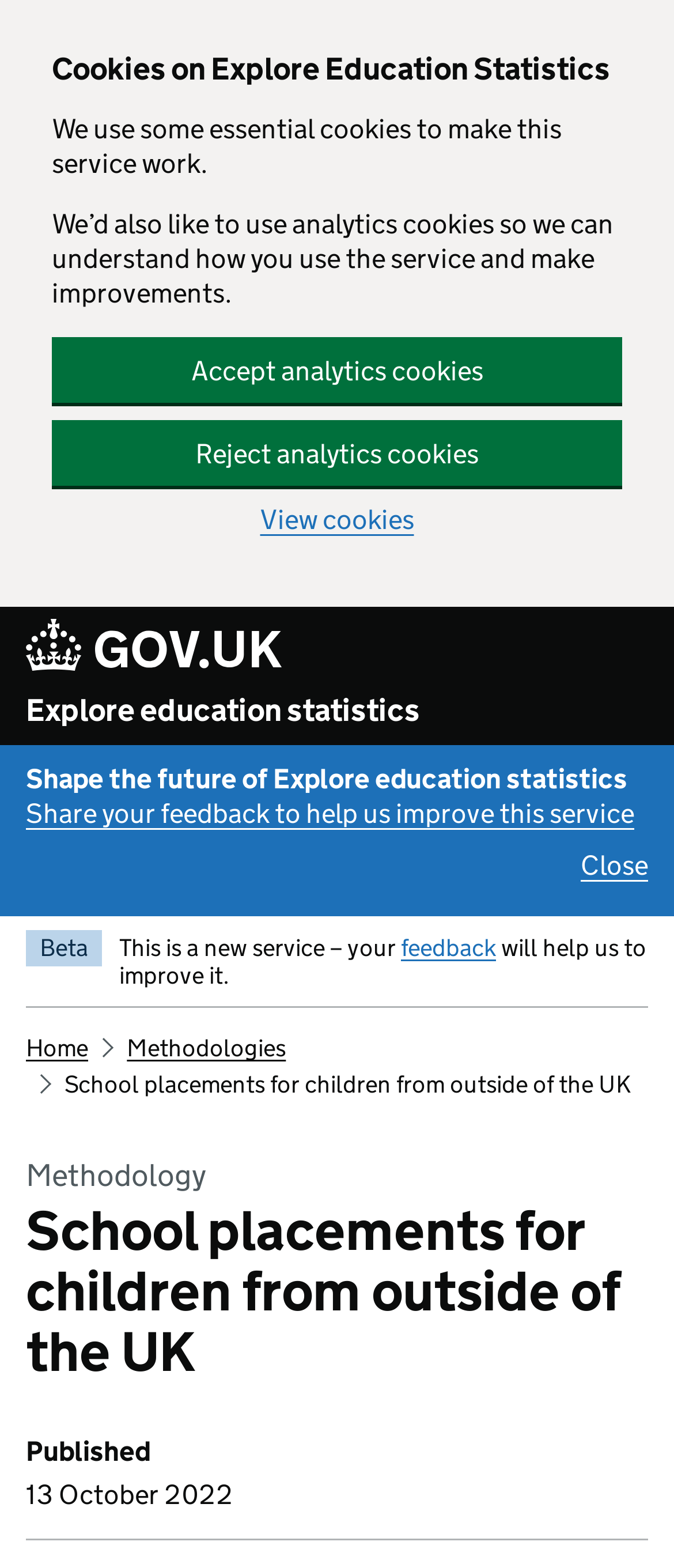Elaborate on the webpage's design and content in a detailed caption.

The webpage is about the methodology of school placements for children from outside of the UK, provided by the GOV.UK website. At the top, there is a region dedicated to cookies, where users can accept or reject analytics cookies. Below this, there is a link to skip to the main content and a navigation menu with links to GOV.UK and Explore education statistics.

On the left side, there is a user-testing banner that invites users to share their feedback to help improve the service. Above this, there is a phase banner indicating that this is a beta version of the service. 

The main content area is divided into sections. The first section displays the title "School placements for children from outside of the UK" and a subtitle "Methodology". Below this, there is a breadcrumb navigation menu showing the path from the home page to the current methodology page.

The main content section is headed with the title "School placements for children from outside of the UK" and contains a description list with a single term "Published" and its corresponding detail, which is a date "13 October 2022".